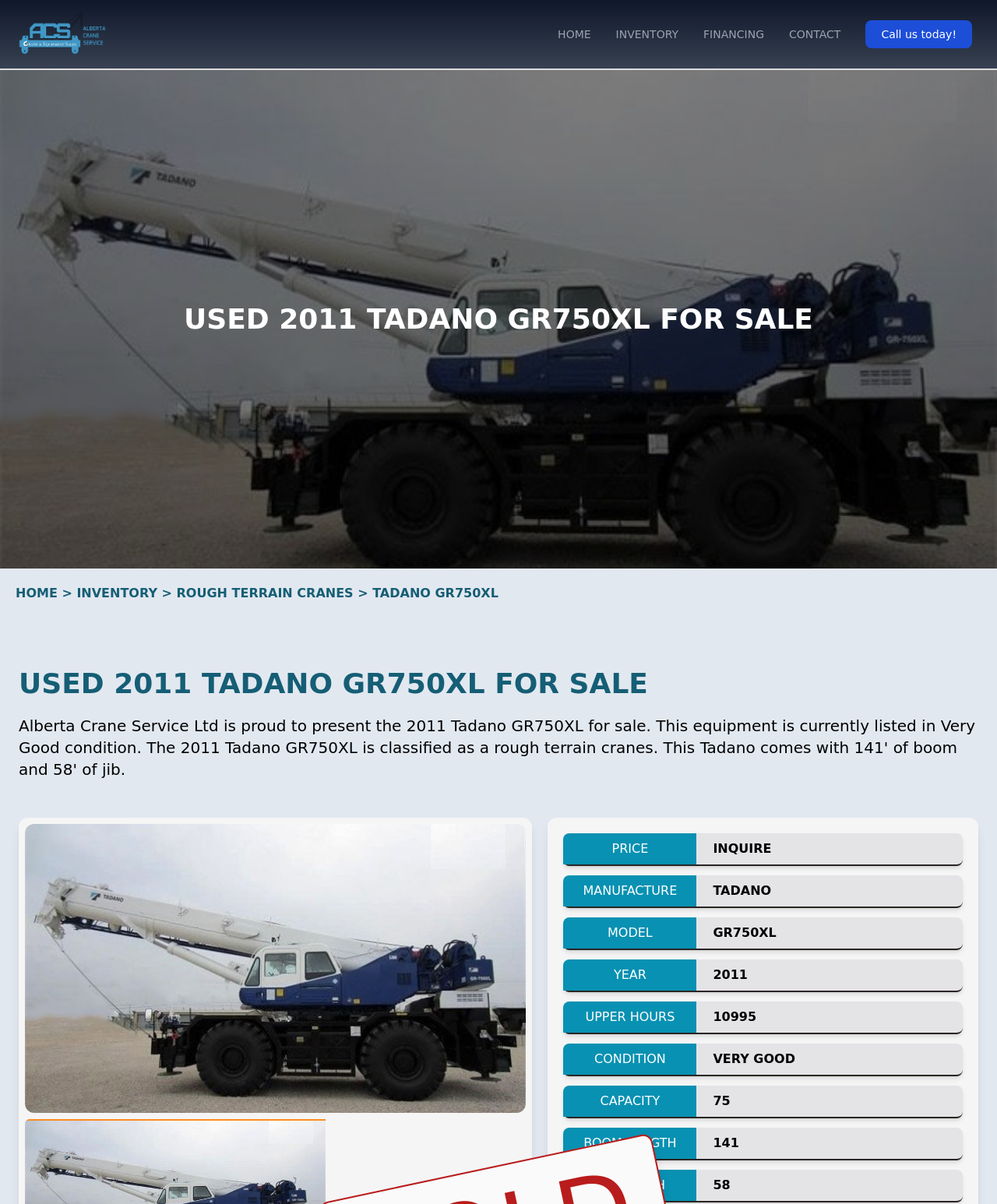Given the following UI element description: "Tadano GR750XL", find the bounding box coordinates in the webpage screenshot.

[0.374, 0.486, 0.5, 0.499]